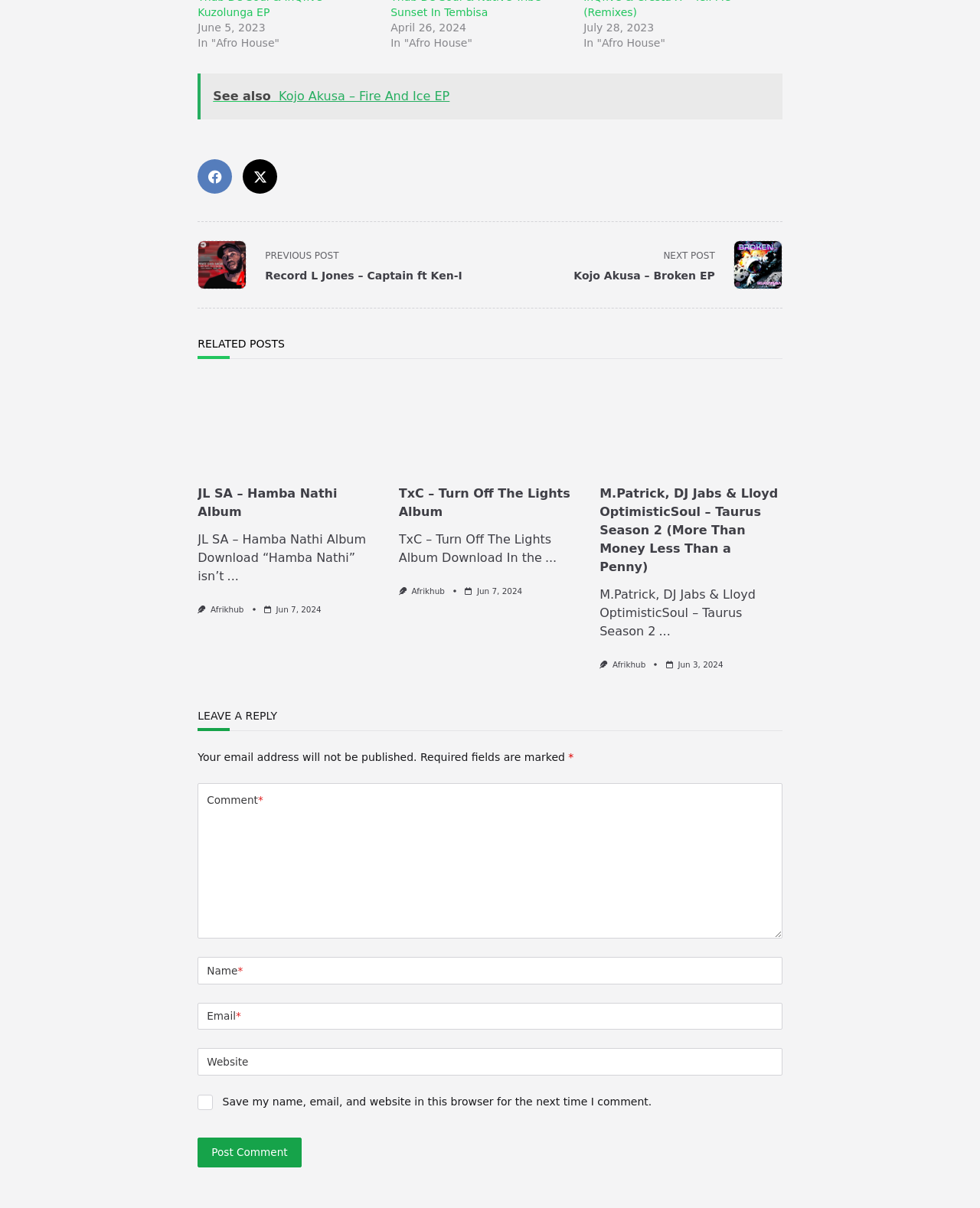Highlight the bounding box coordinates of the element that should be clicked to carry out the following instruction: "Click the 'NEXT POST' button". The coordinates must be given as four float numbers ranging from 0 to 1, i.e., [left, top, right, bottom].

[0.579, 0.199, 0.798, 0.24]